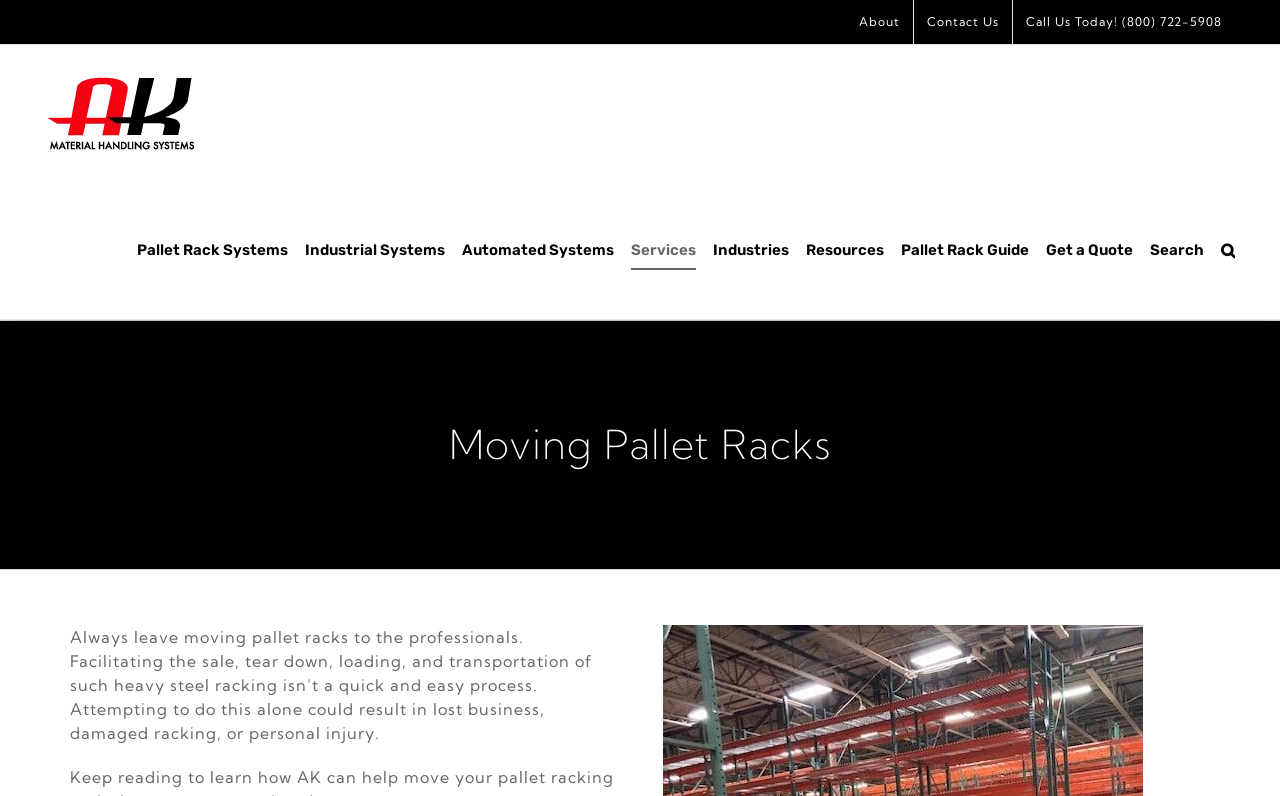Please determine the bounding box coordinates for the UI element described as: "Industries".

[0.557, 0.229, 0.616, 0.401]